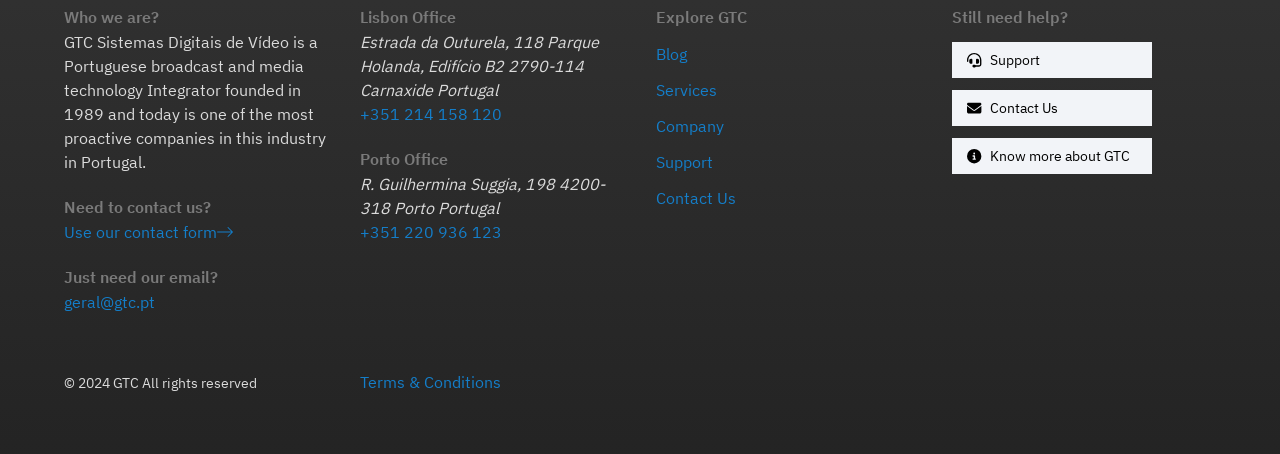Respond concisely with one word or phrase to the following query:
What is the purpose of the 'Need to contact us?' section?

To provide contact information